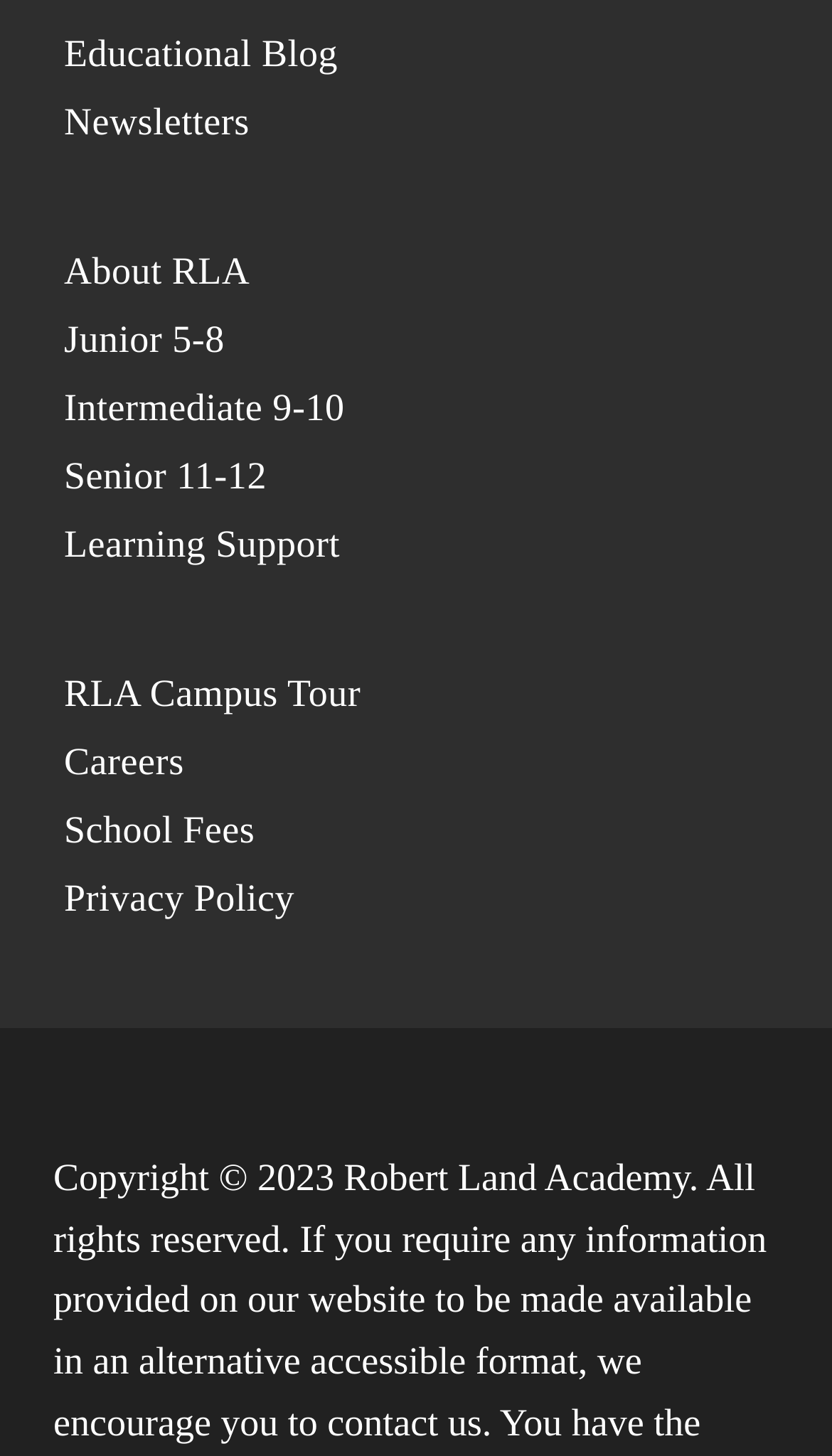Is there a link related to a campus tour?
Answer the question with a single word or phrase, referring to the image.

Yes